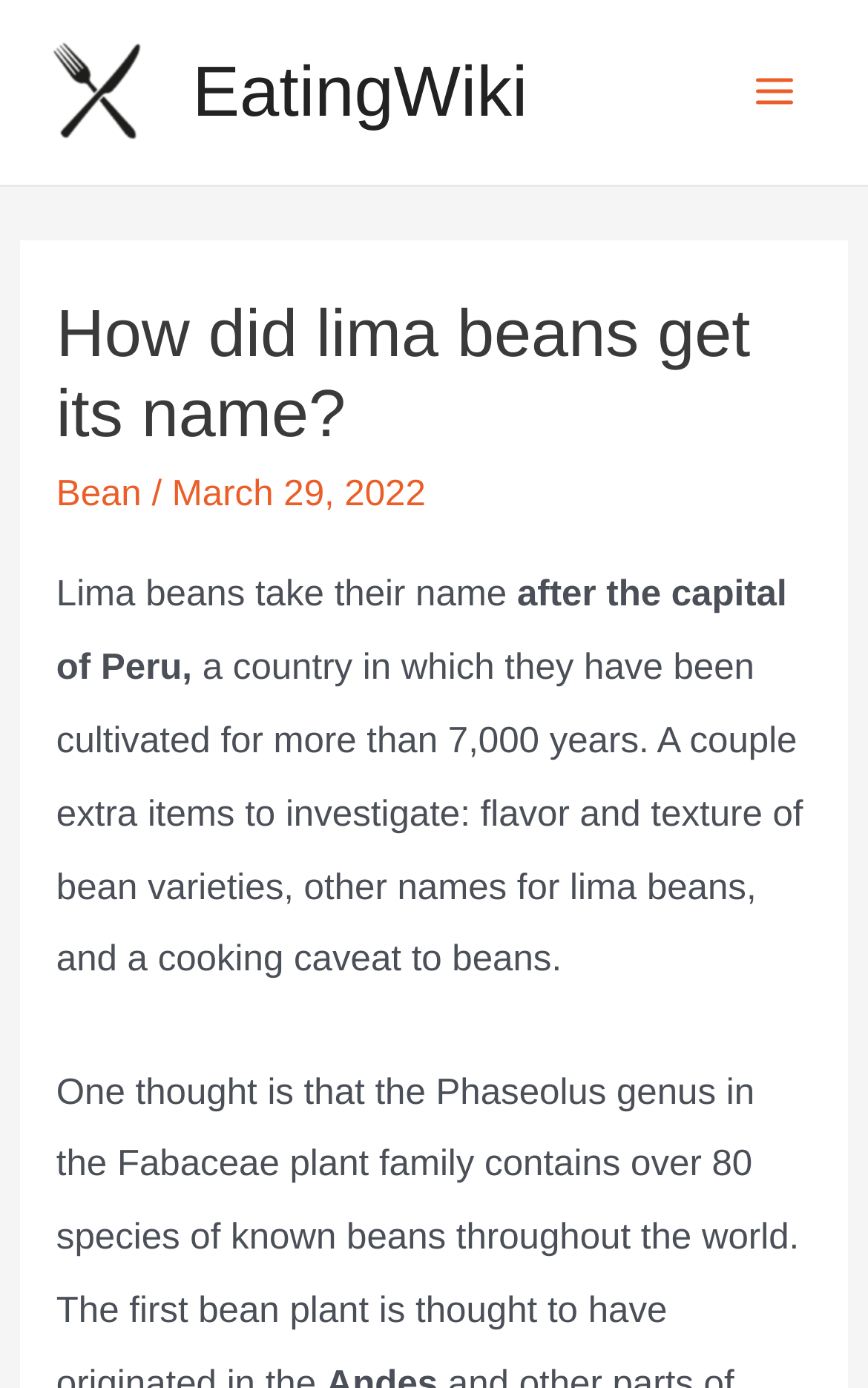Please respond to the question using a single word or phrase:
What are some extra items to investigate about lima beans?

flavor, texture, other names, cooking caveat